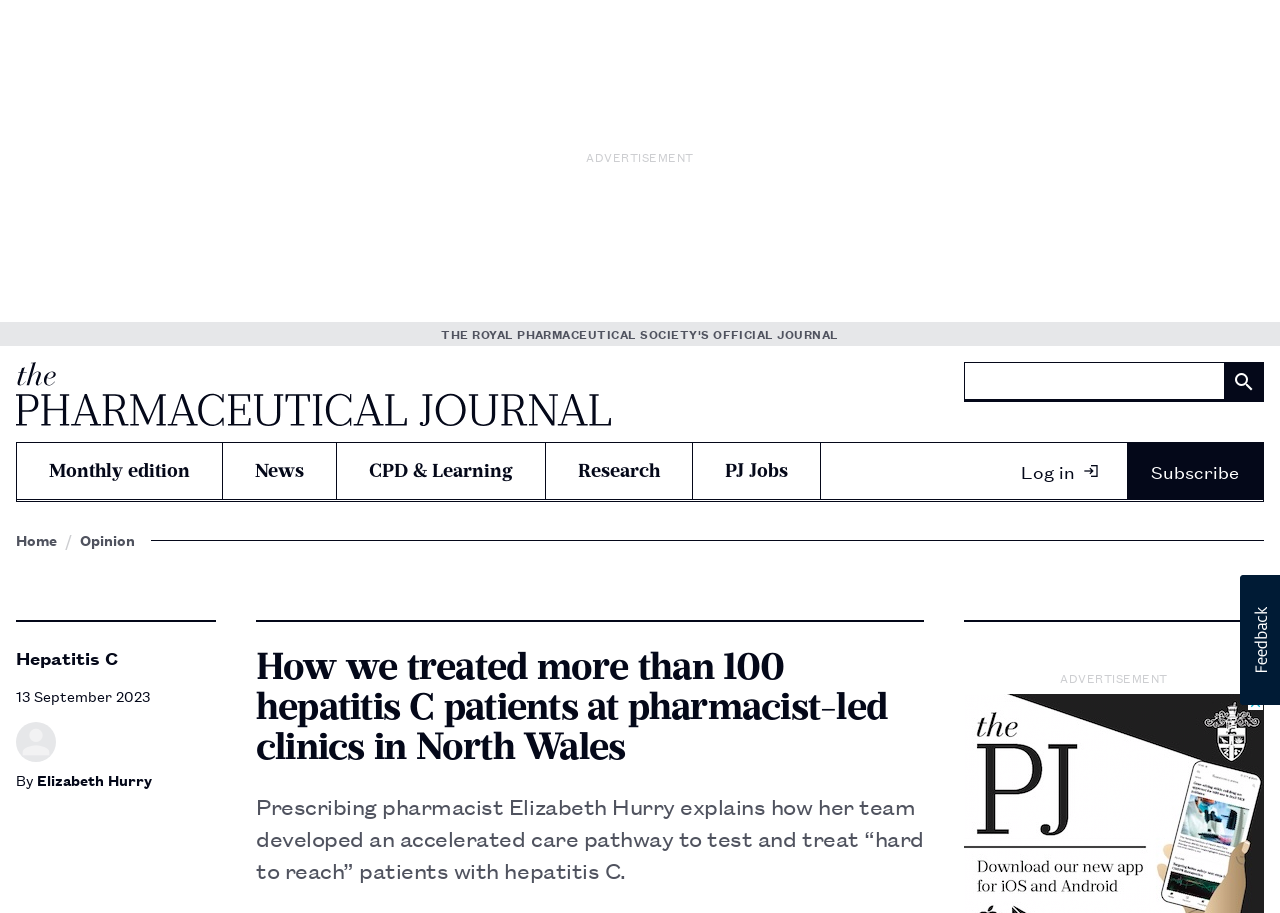Using a single word or phrase, answer the following question: 
What is the topic of the article?

Hepatitis C